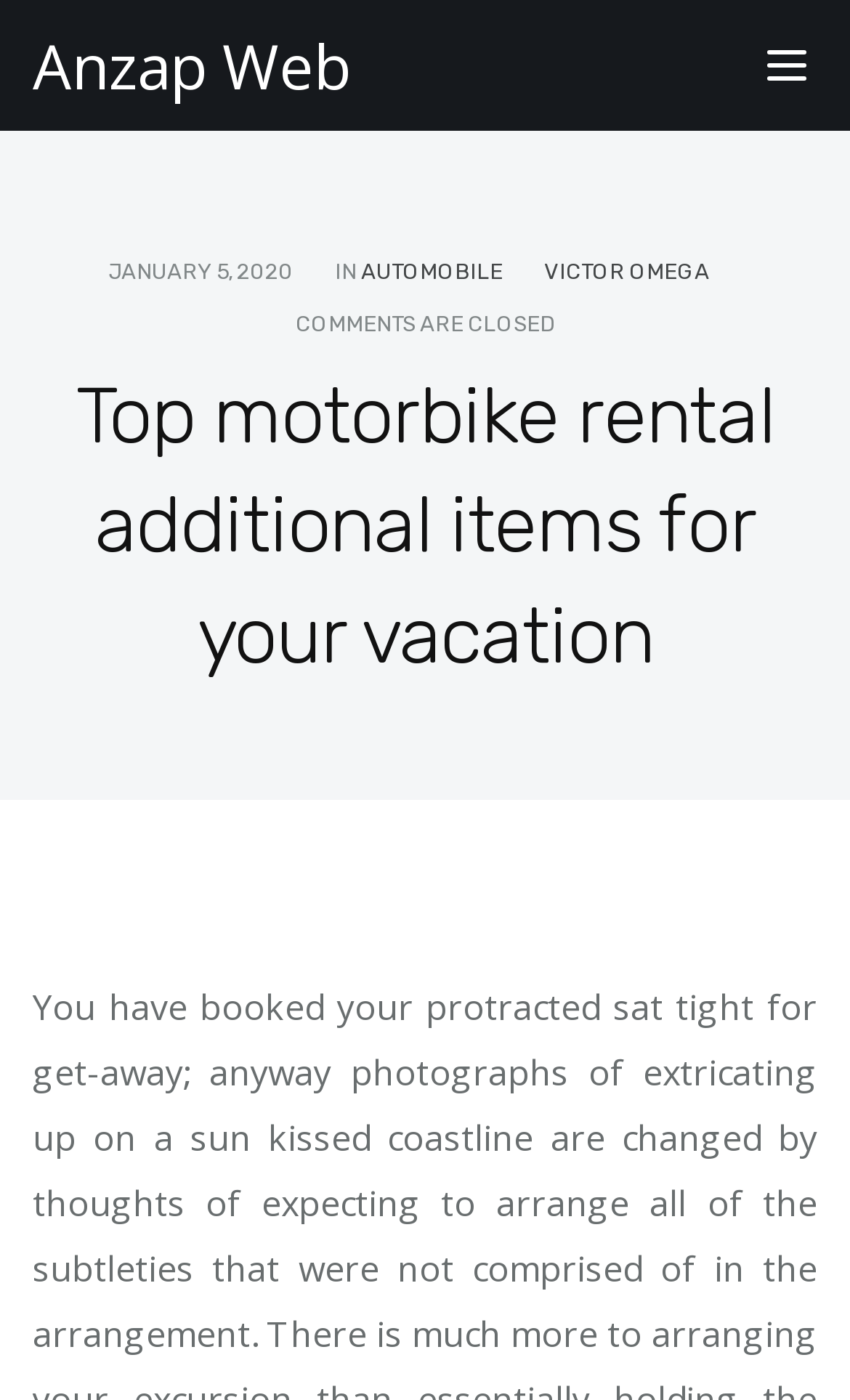Identify the bounding box of the HTML element described here: "Toggle navigation". Provide the coordinates as four float numbers between 0 and 1: [left, top, right, bottom].

[0.877, 0.022, 0.962, 0.072]